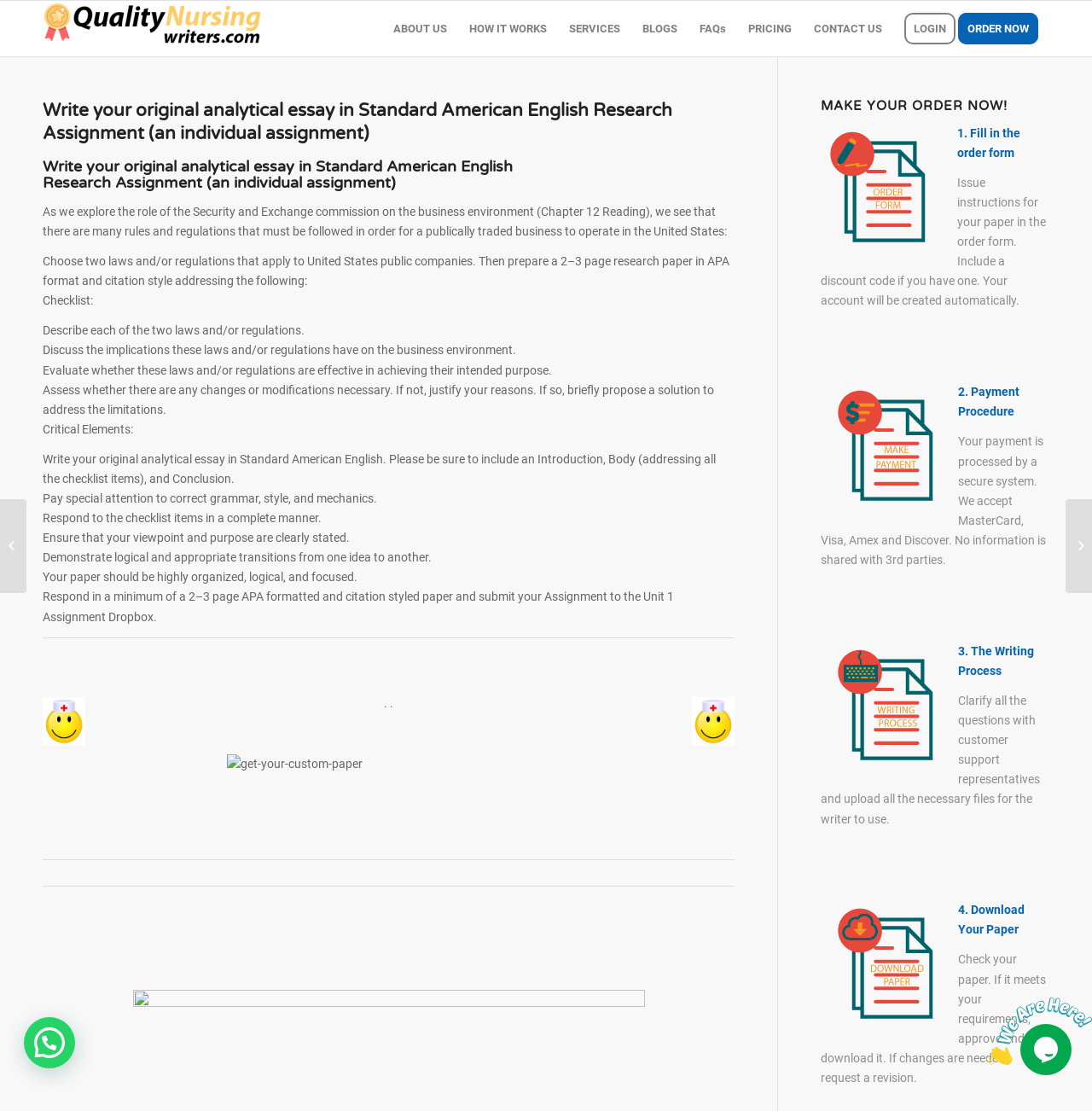What is the format of the research paper?
Please utilize the information in the image to give a detailed response to the question.

The format of the research paper is APA, as specified in the static text elements, which provide instructions for the assignment, including the requirement to write a 2-3 page research paper in APA format and citation style.